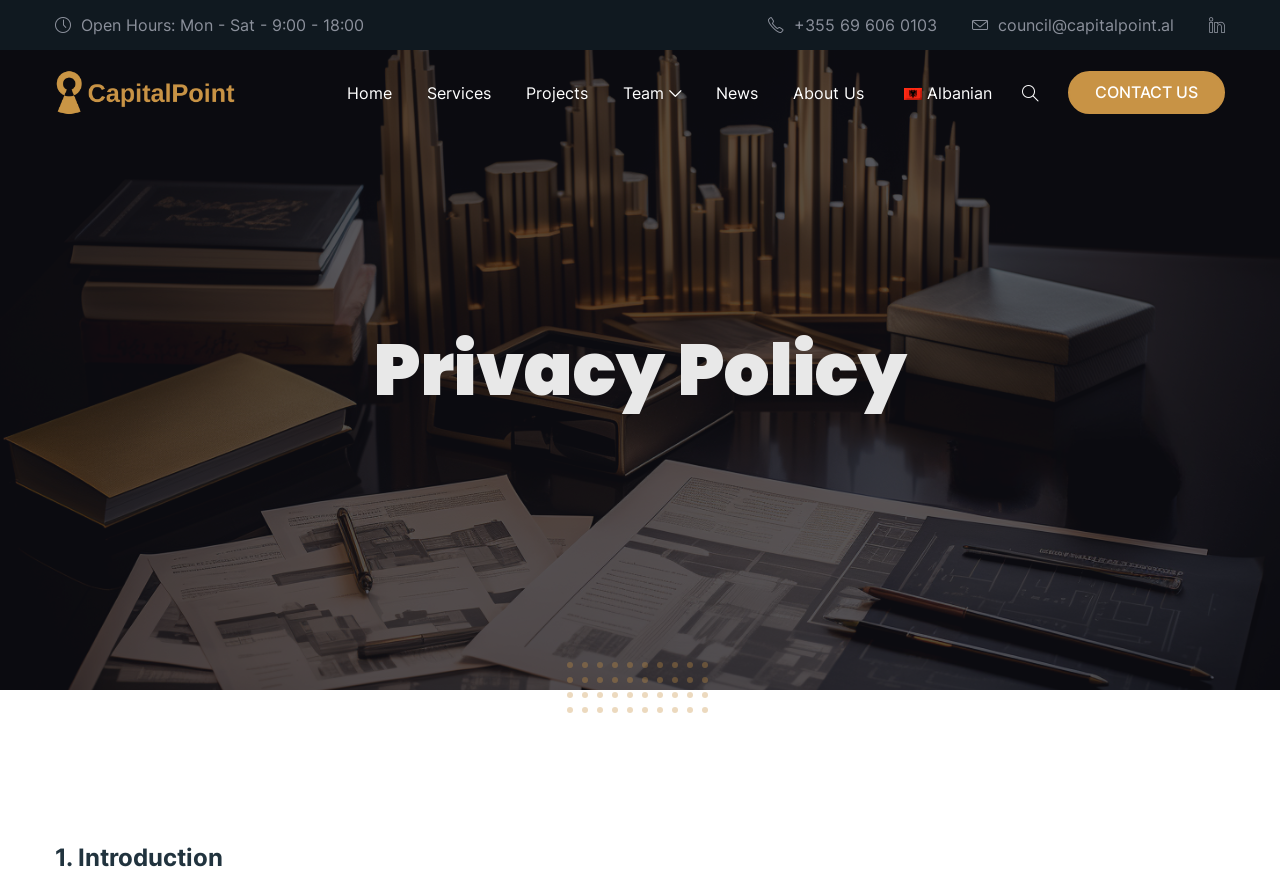Offer a meticulous caption that includes all visible features of the webpage.

The webpage is the privacy policy page of CapitalPoint's website. At the top left, there is a link to open hours, phone number, and email address. Next to these links, there is a social media icon. 

Below these links, there is a navigation menu with links to different sections of the website, including Home, Services, Projects, Team, News, About Us, and CONTACT US. The Albanian language option is also available in this menu, accompanied by a small flag icon.

To the left of the navigation menu, there is a CapitalPoint logo, which is also a link. Above the navigation menu, there is a large background image that spans the entire width of the page, with the title "Privacy Policy" written in a large font.

The main content of the page is a long text about CapitalPoint's privacy policy, which is not summarized here. At the bottom right of the page, there is a small icon.